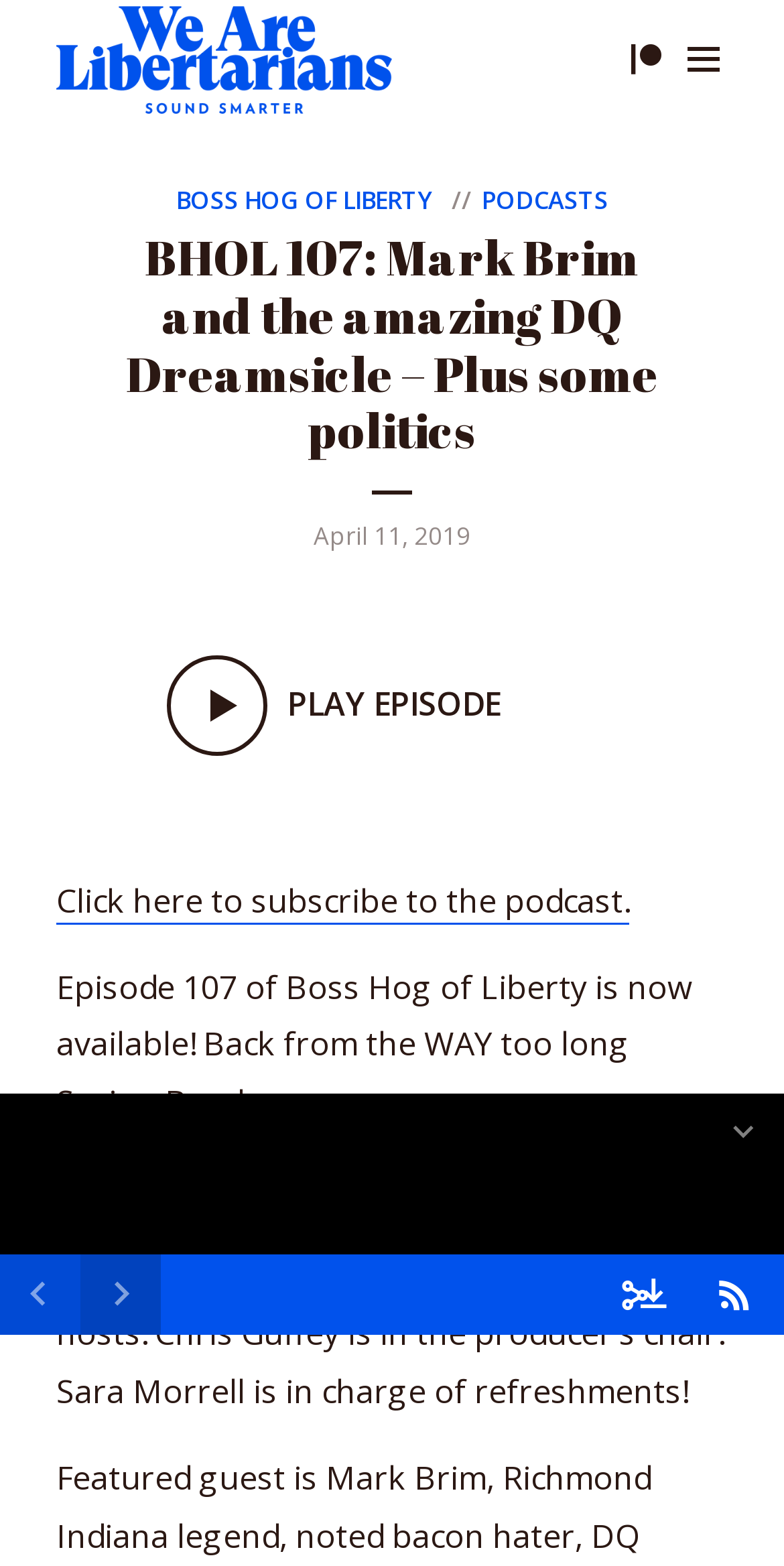Locate the bounding box coordinates of the element you need to click to accomplish the task described by this instruction: "Visit the 'We Are Libertarians Podcast Network' page".

[0.072, 0.018, 0.5, 0.052]